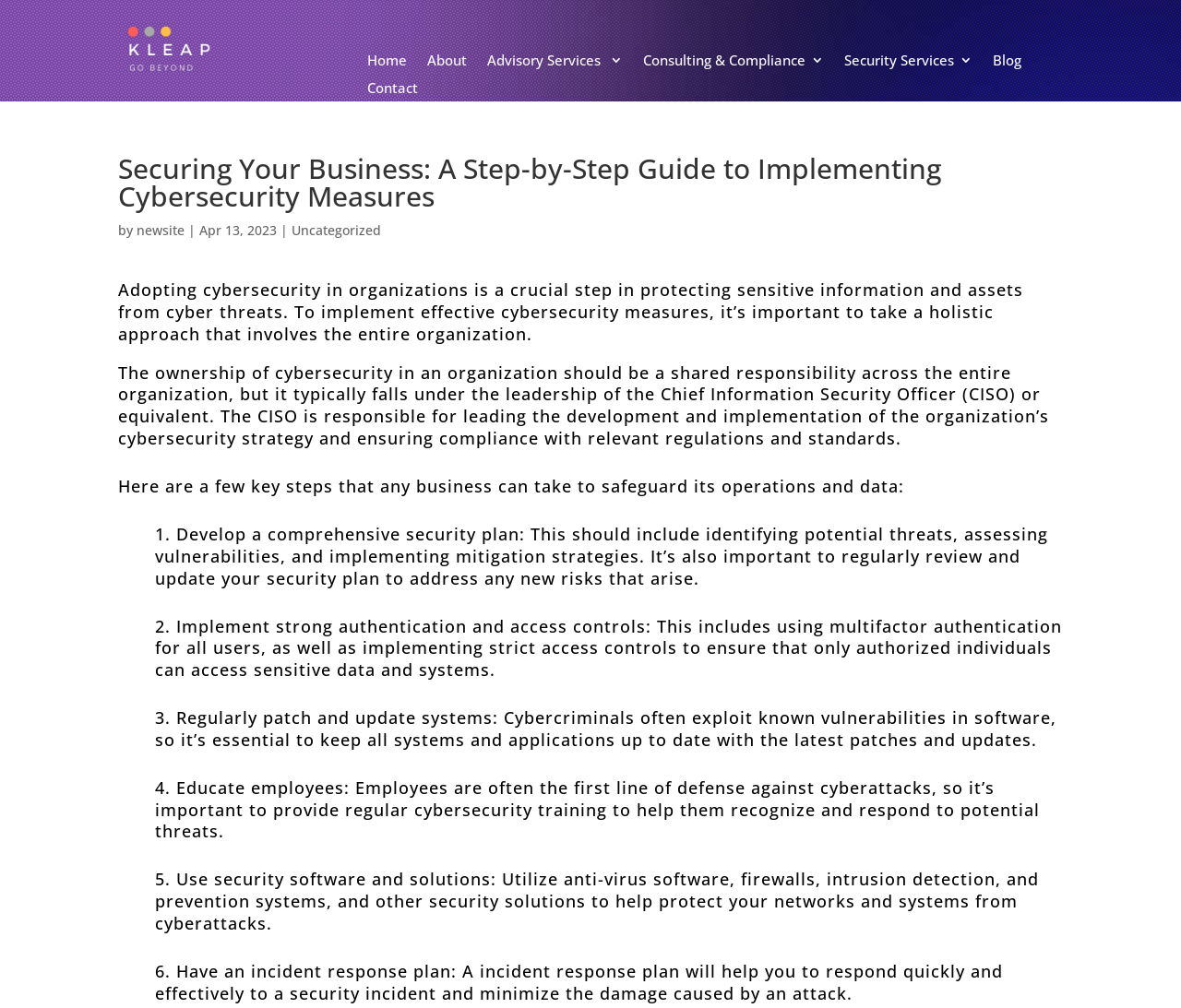Generate the title text from the webpage.

Securing Your Business: A Step-by-Step Guide to Implementing Cybersecurity Measures